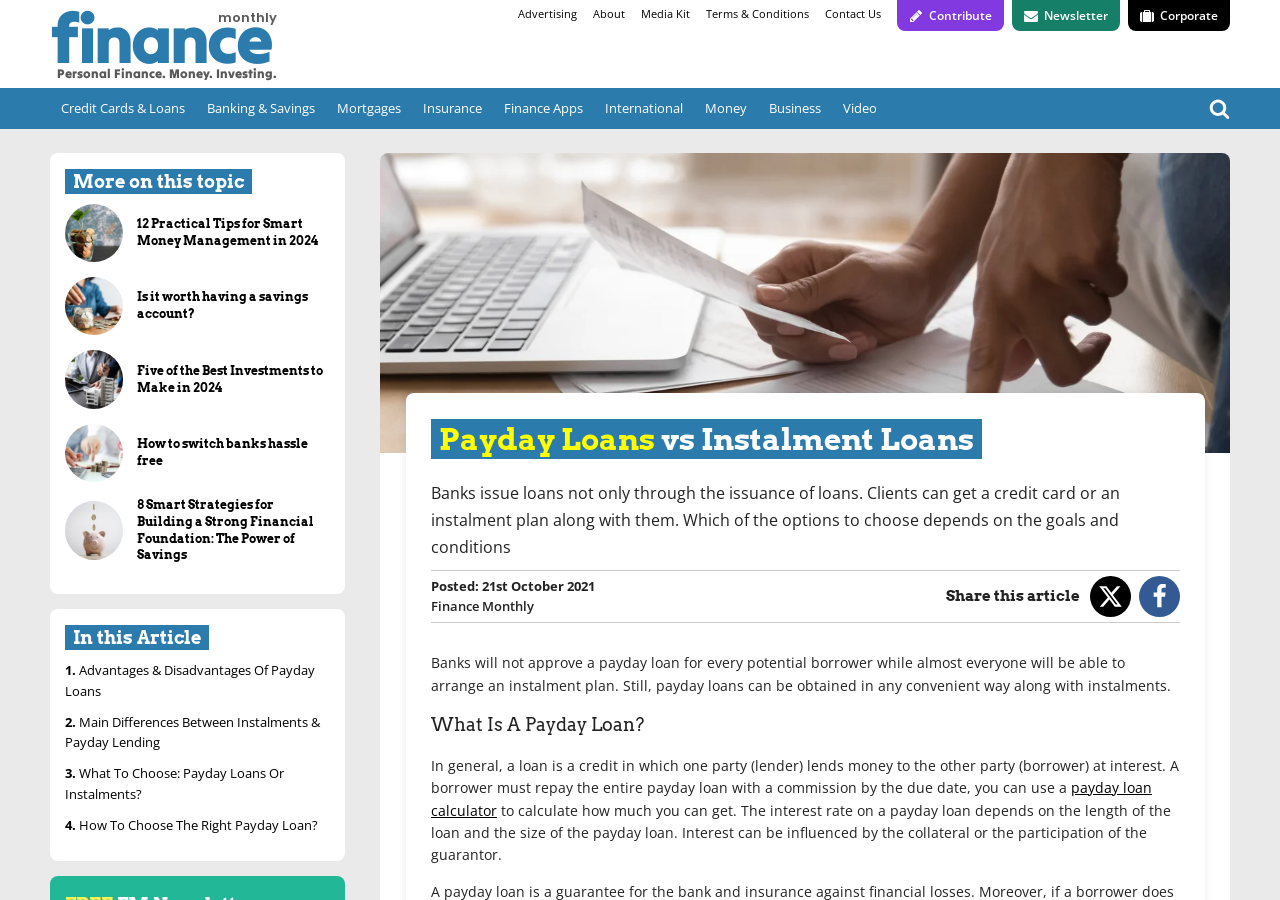Determine the bounding box coordinates for the area you should click to complete the following instruction: "Click on 'Credit Cards & Loans'".

[0.039, 0.098, 0.153, 0.143]